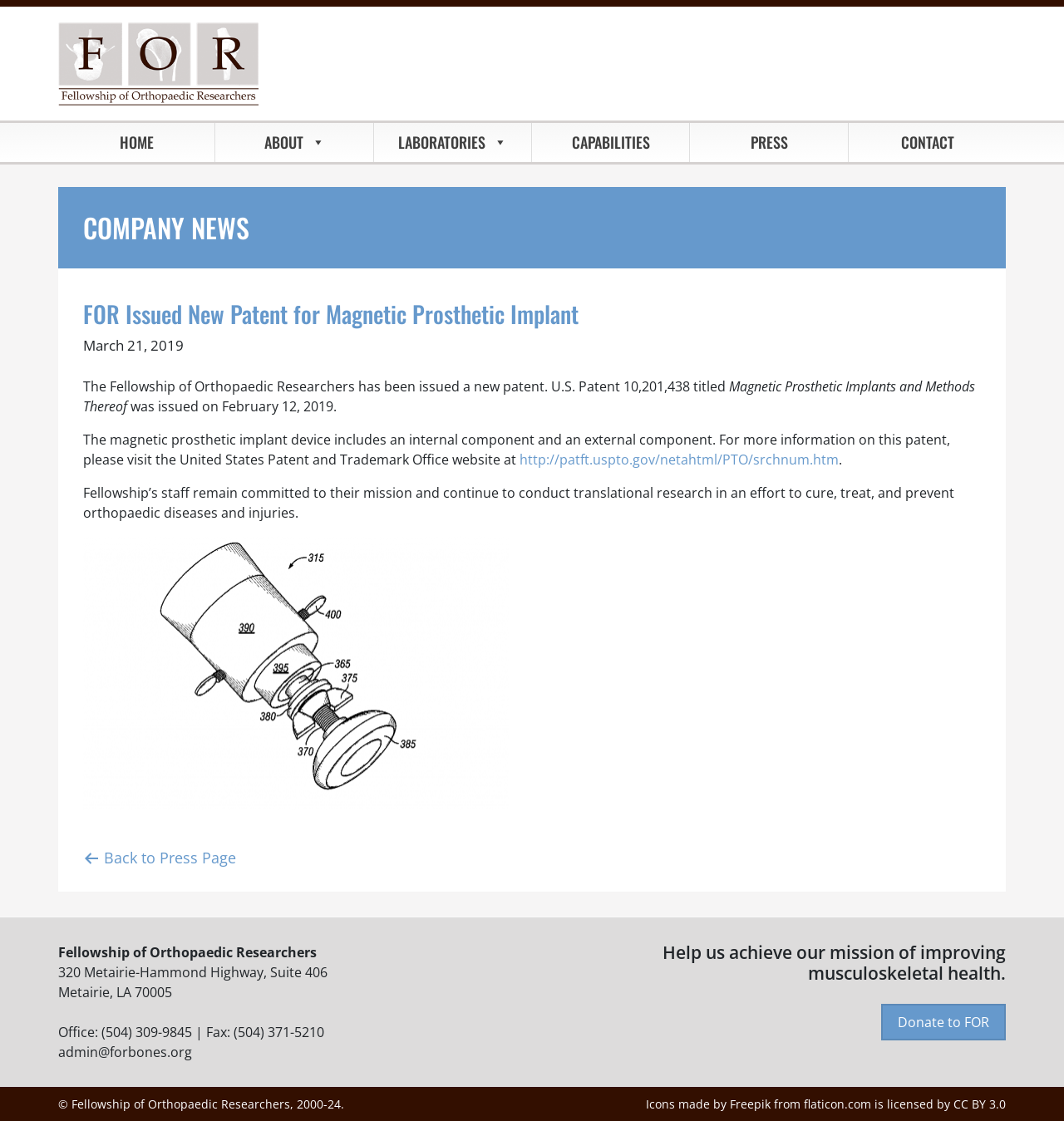Please find the bounding box coordinates of the element that you should click to achieve the following instruction: "Go back to the press page". The coordinates should be presented as four float numbers between 0 and 1: [left, top, right, bottom].

[0.078, 0.735, 0.922, 0.773]